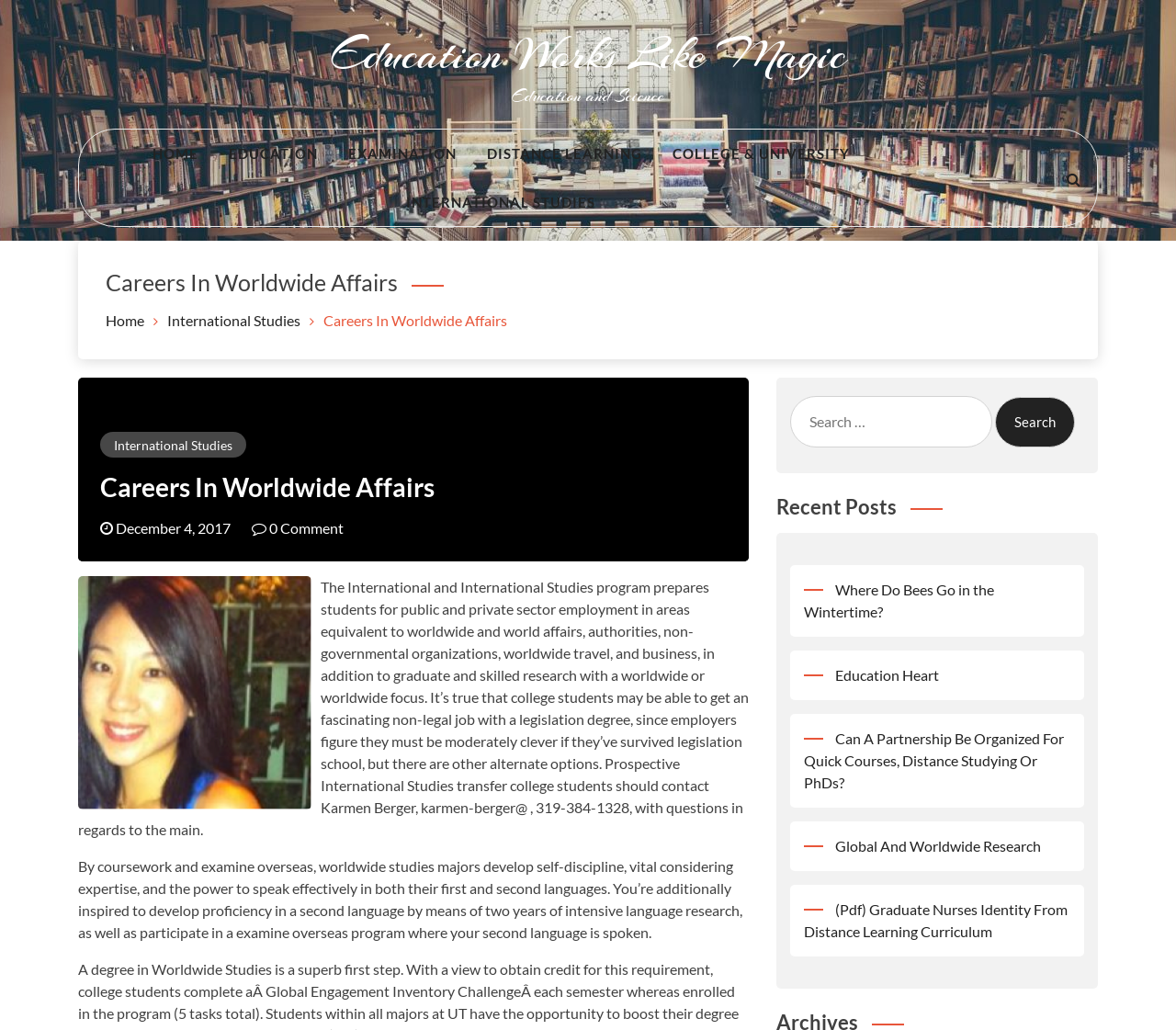What is the purpose of the search box?
Answer with a single word or phrase by referring to the visual content.

To search for something